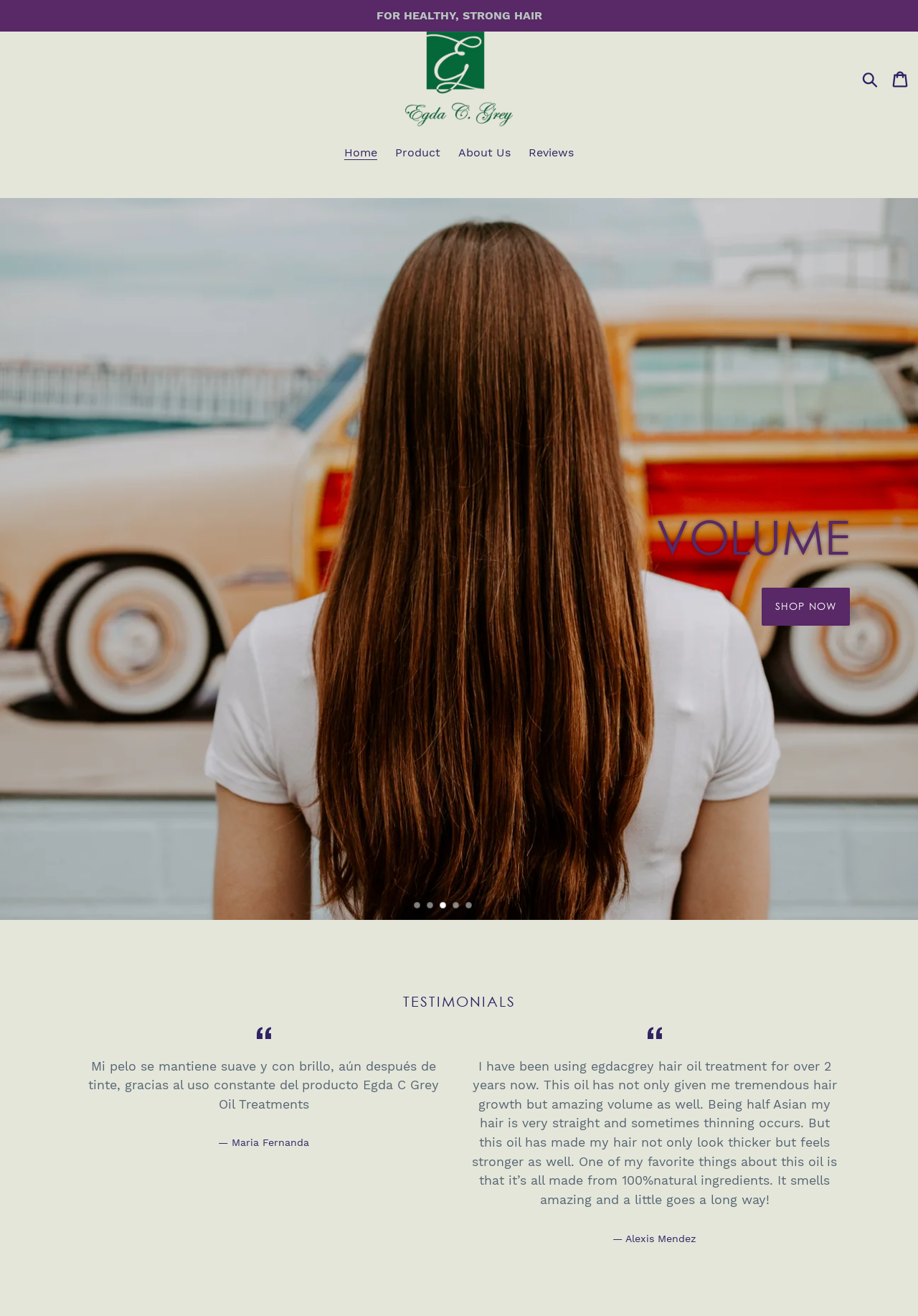How many testimonials are displayed on this webpage?
Answer the question with a single word or phrase by looking at the picture.

2